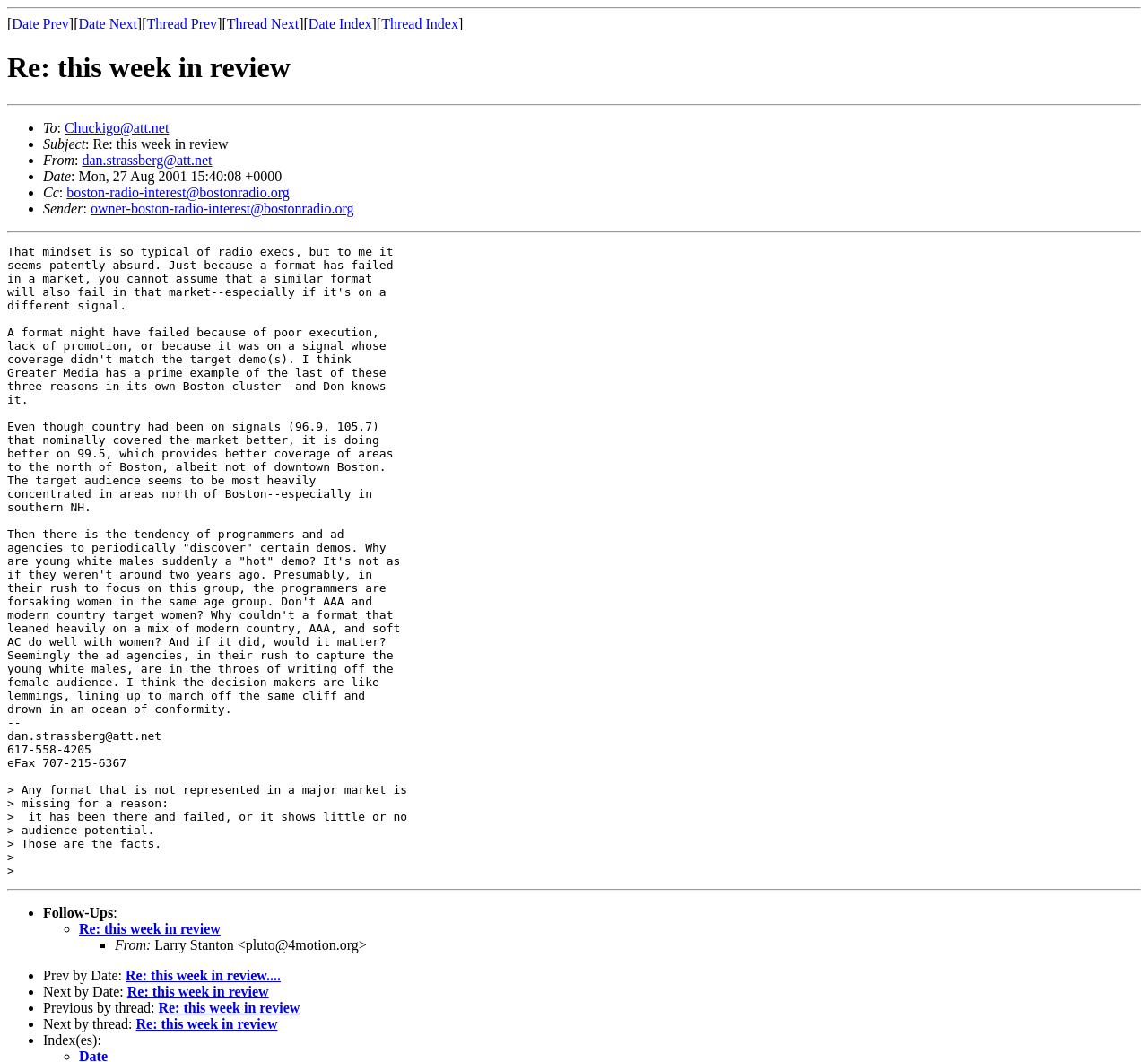Using the provided element description "owner-boston-radio-interest@bostonradio.org", determine the bounding box coordinates of the UI element.

[0.079, 0.189, 0.308, 0.203]